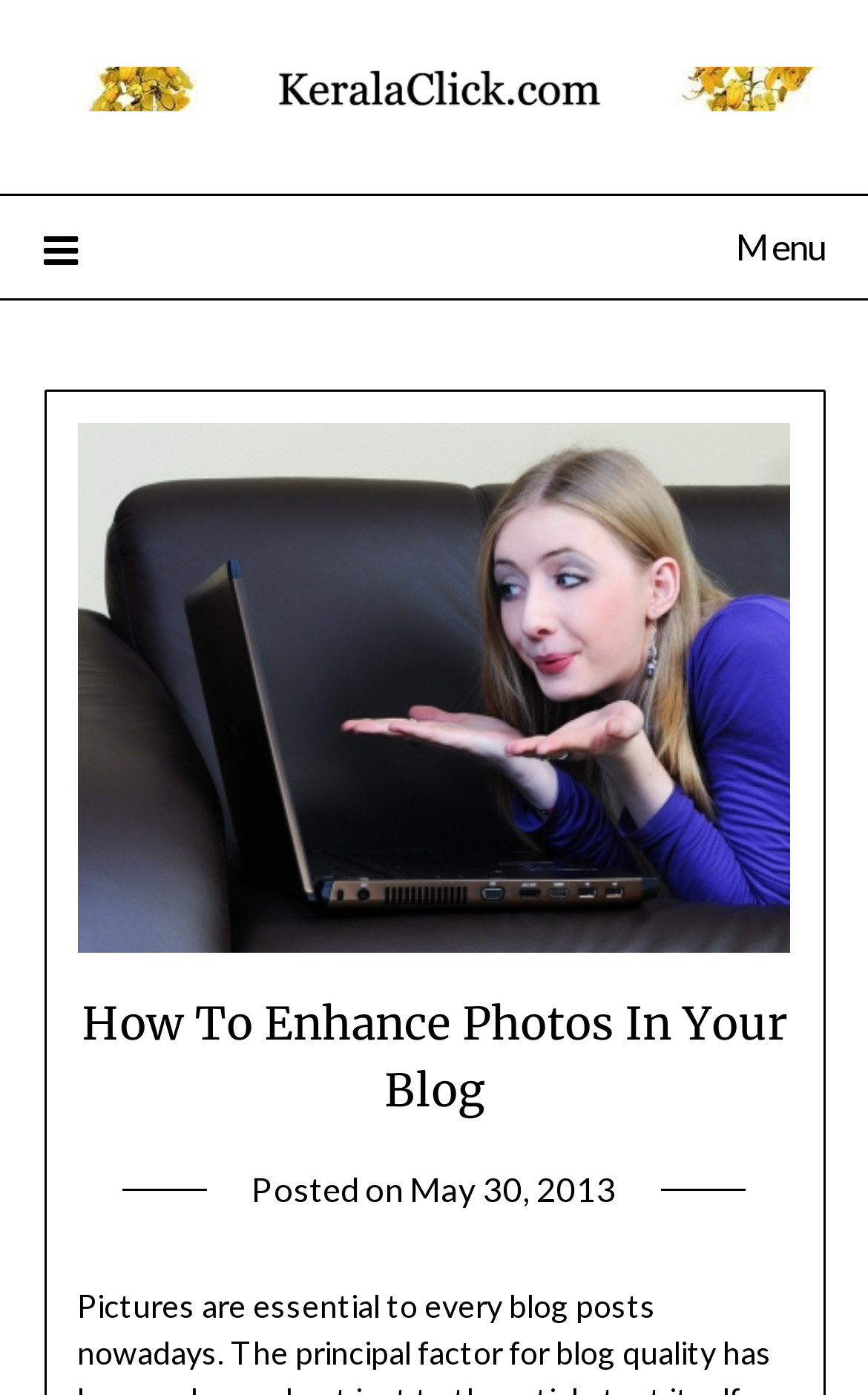Please examine the image and provide a detailed answer to the question: When was the blog post published?

The publication date of the blog post can be found in the 'Posted on' section, where it says 'May 30, 2013' in the link element.